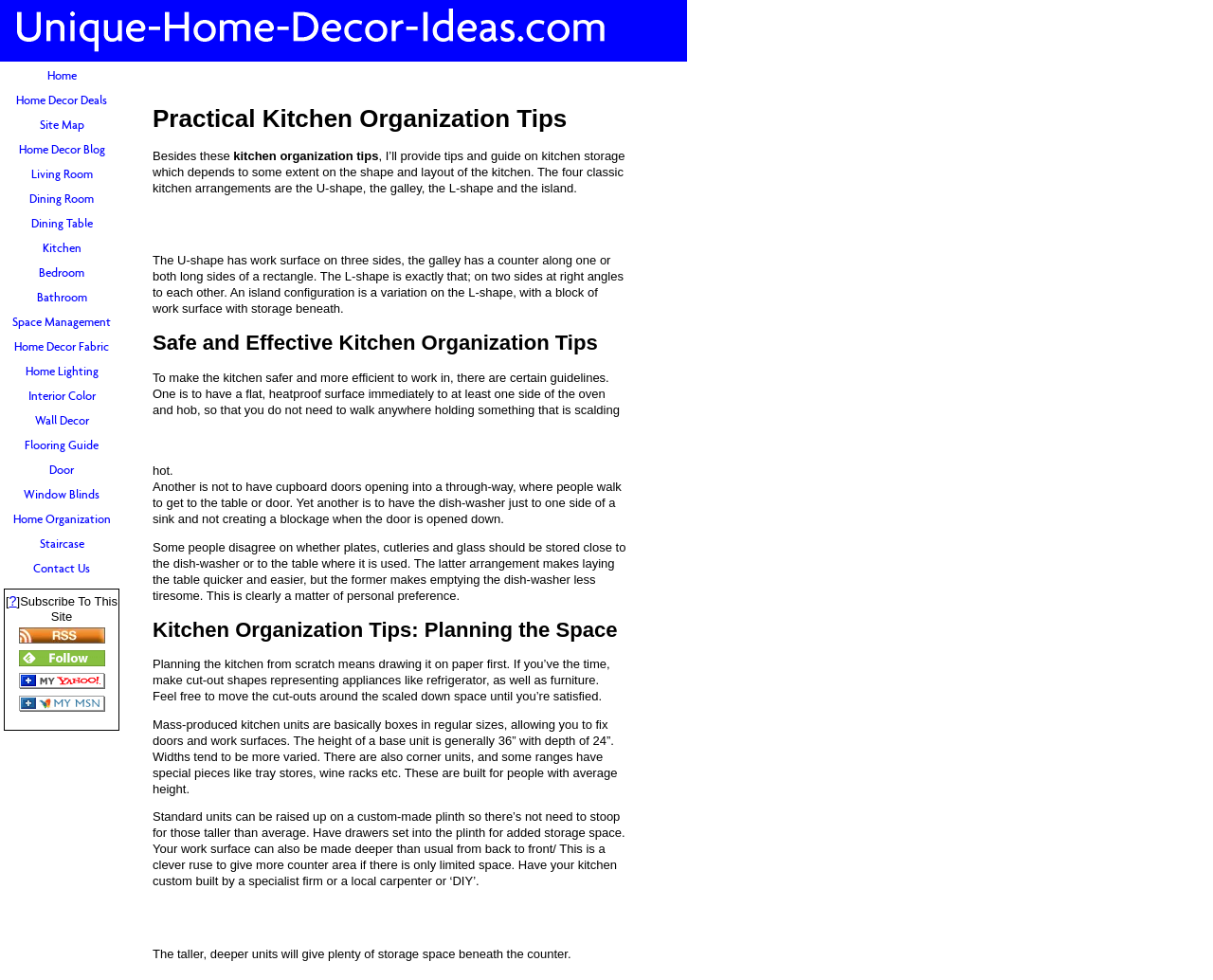Give a short answer using one word or phrase for the question:
What shape of kitchen layout is described?

U-shape, galley, L-shape